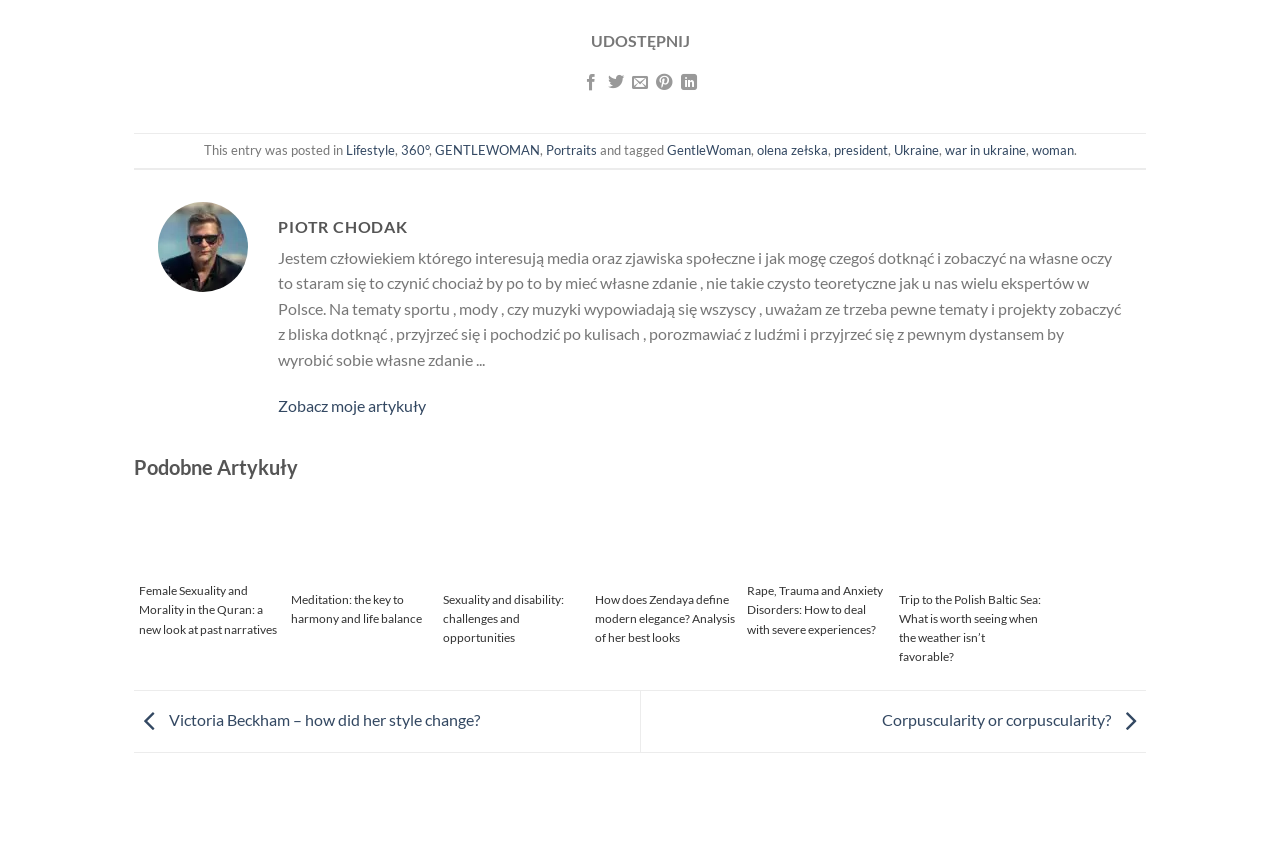Please provide the bounding box coordinates for the element that needs to be clicked to perform the instruction: "Share on Facebook". The coordinates must consist of four float numbers between 0 and 1, formatted as [left, top, right, bottom].

[0.455, 0.088, 0.468, 0.11]